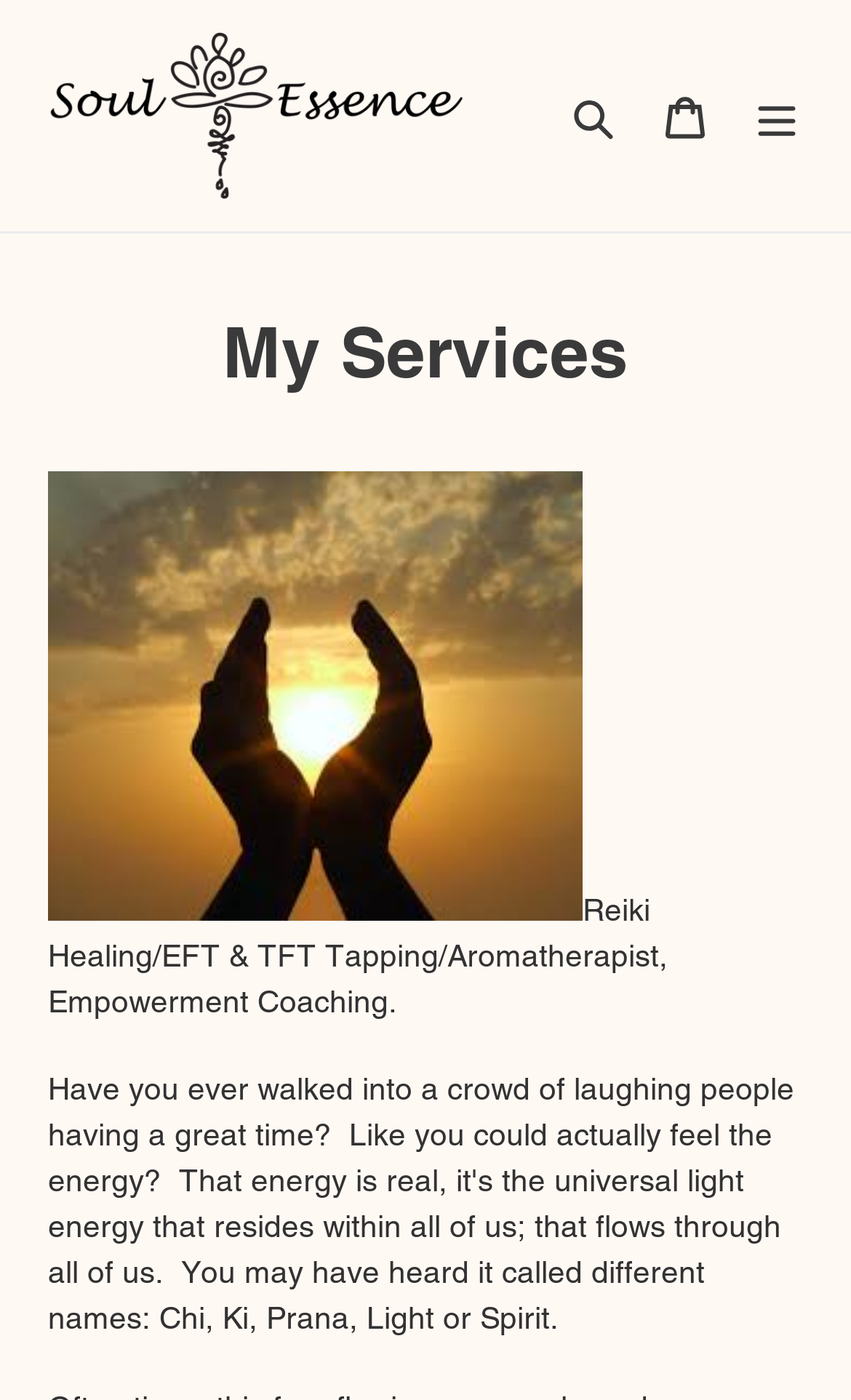Describe every aspect of the webpage comprehensively.

The webpage is titled "My Services – Soul Essence Studio" and appears to be a service-based website. At the top left, there is a link with an accompanying image that reads "Treat your mind, body and soul with nature's essence". This element takes up a significant portion of the top section of the page. 

To the right of this element, there are three buttons: "Search", "Cart", and "Menu". The "Menu" button controls a mobile navigation menu. 

Below the top section, there is a heading that reads "My Services". Underneath this heading, there is a paragraph of text that describes the services offered, including Reiki Healing, EFT and TFT Tapping, Aromatherapy, and Empowerment Coaching. This text is positioned roughly in the middle of the page, taking up about half of the page's width.